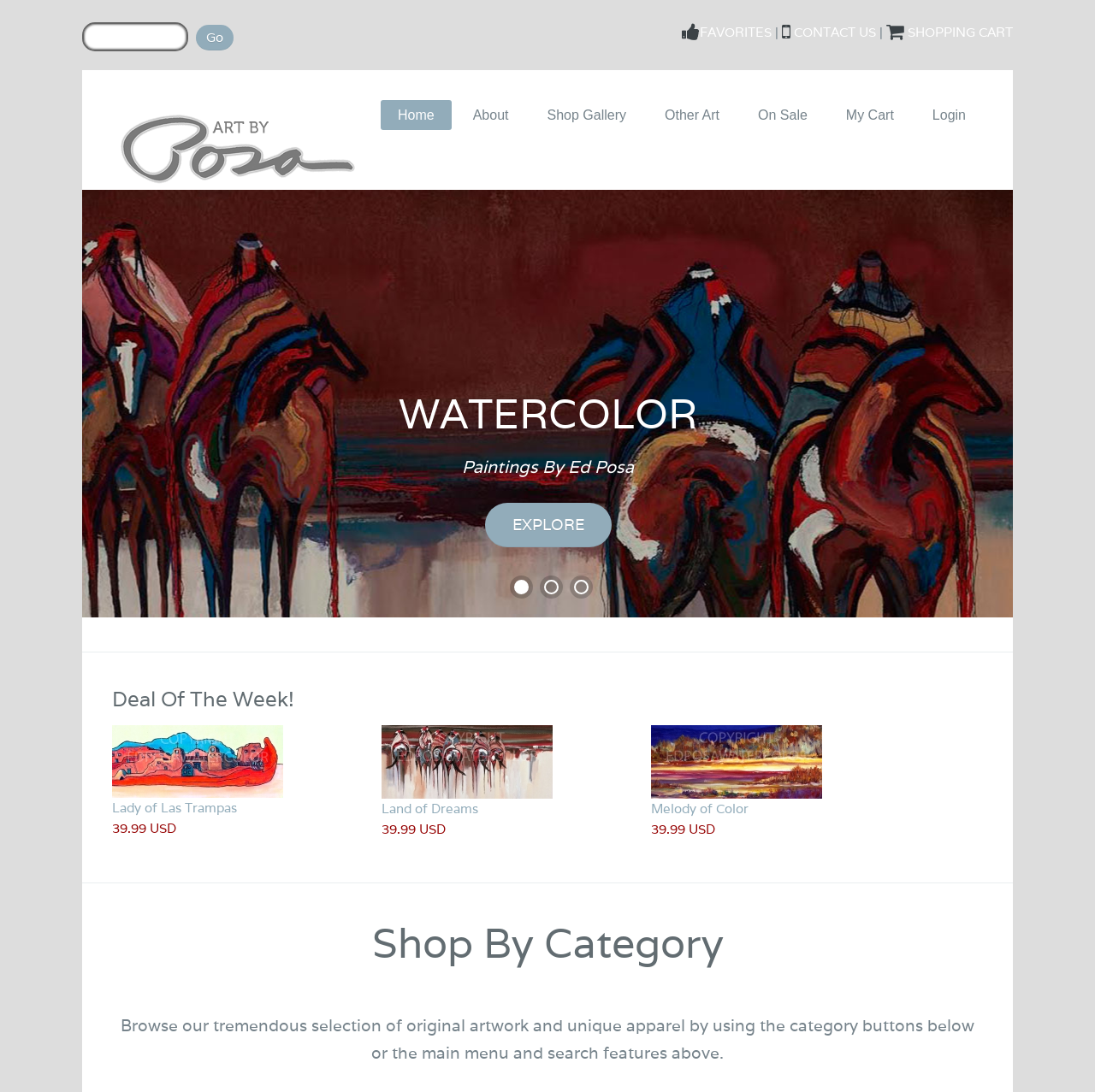Please locate the bounding box coordinates of the element's region that needs to be clicked to follow the instruction: "Search for something". The bounding box coordinates should be provided as four float numbers between 0 and 1, i.e., [left, top, right, bottom].

[0.075, 0.02, 0.172, 0.047]